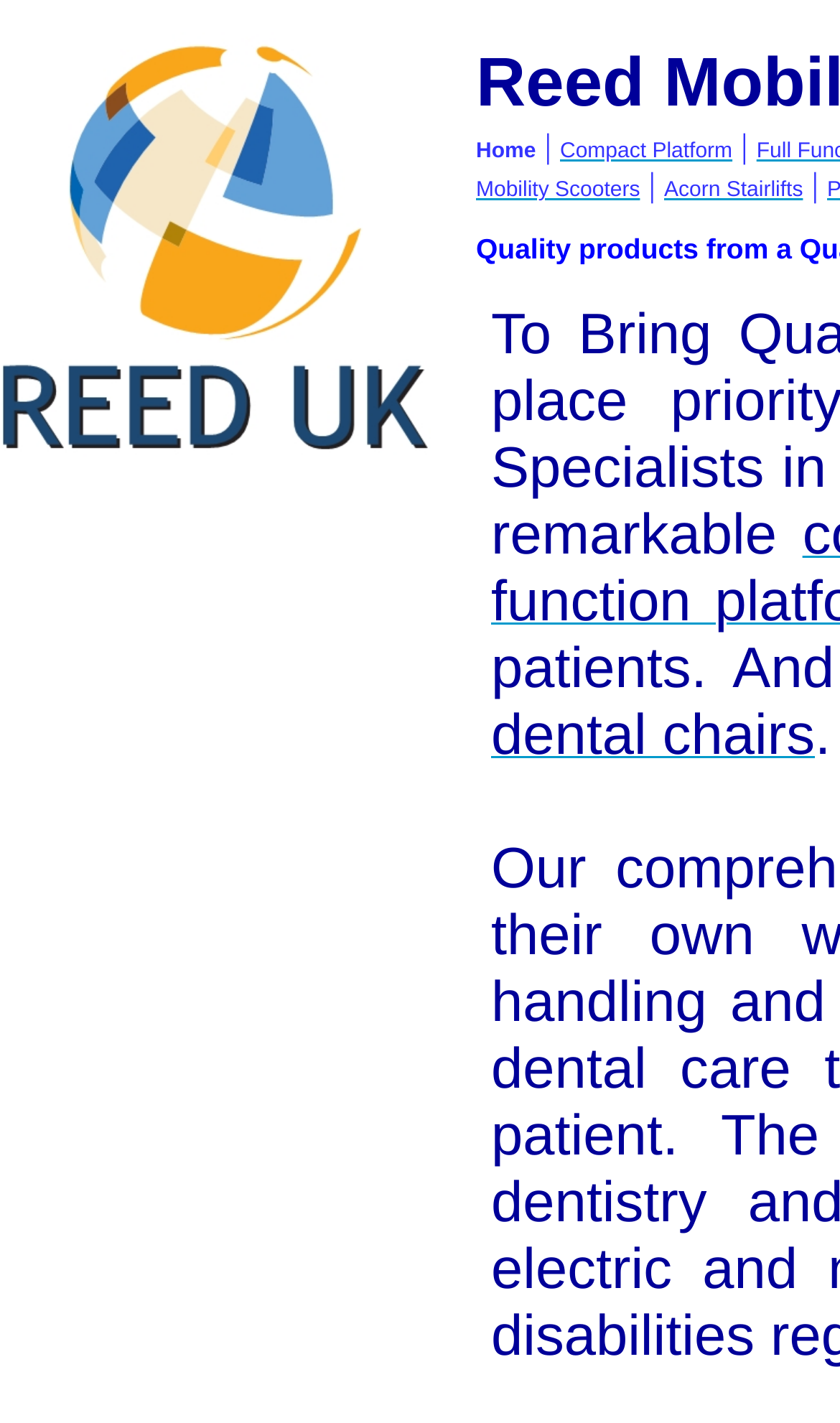Identify the bounding box coordinates for the UI element that matches this description: "Compact Platform".

[0.667, 0.098, 0.872, 0.115]